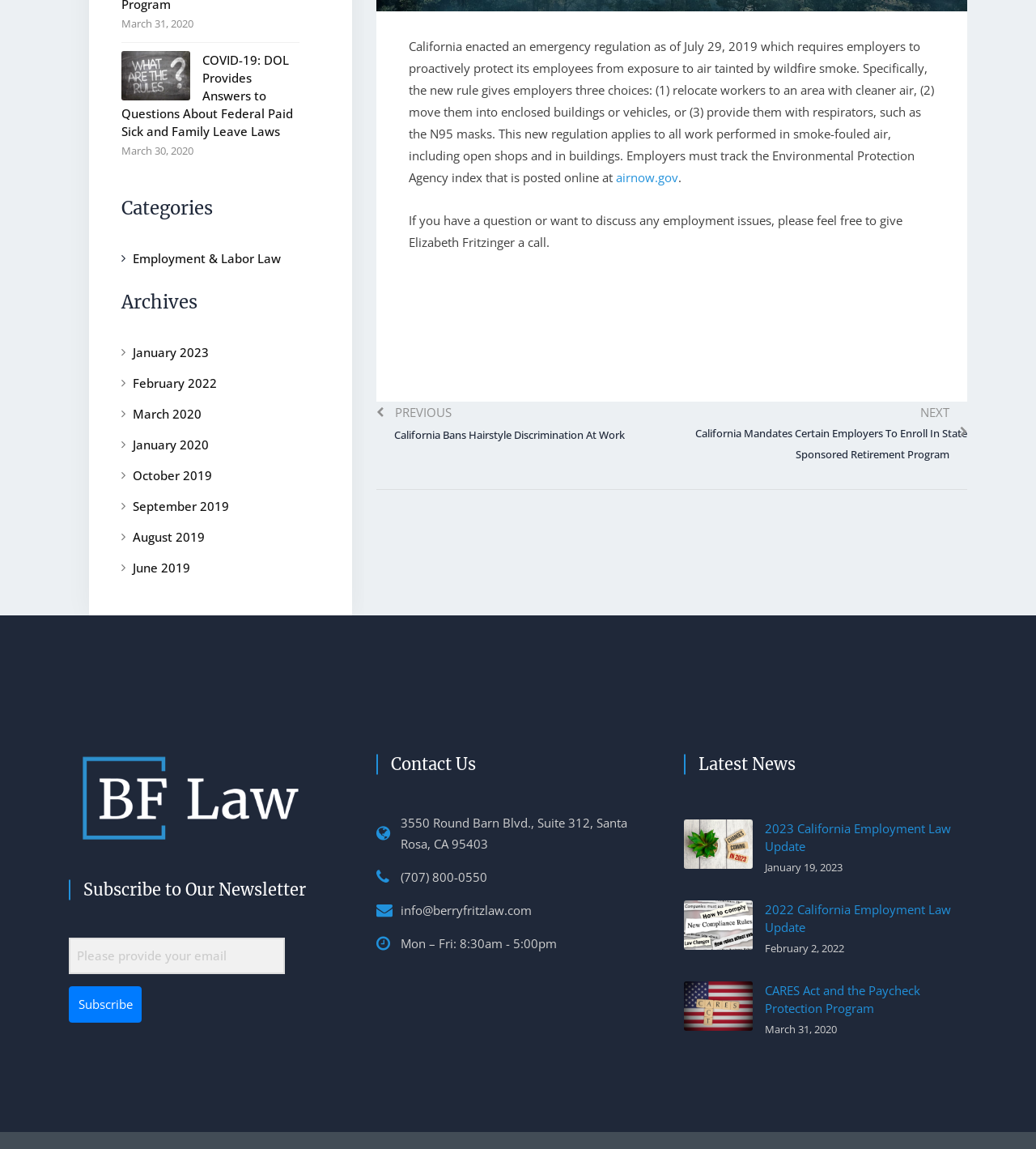Provide the bounding box coordinates of the HTML element described by the text: "January 2020". The coordinates should be in the format [left, top, right, bottom] with values between 0 and 1.

[0.128, 0.379, 0.202, 0.394]